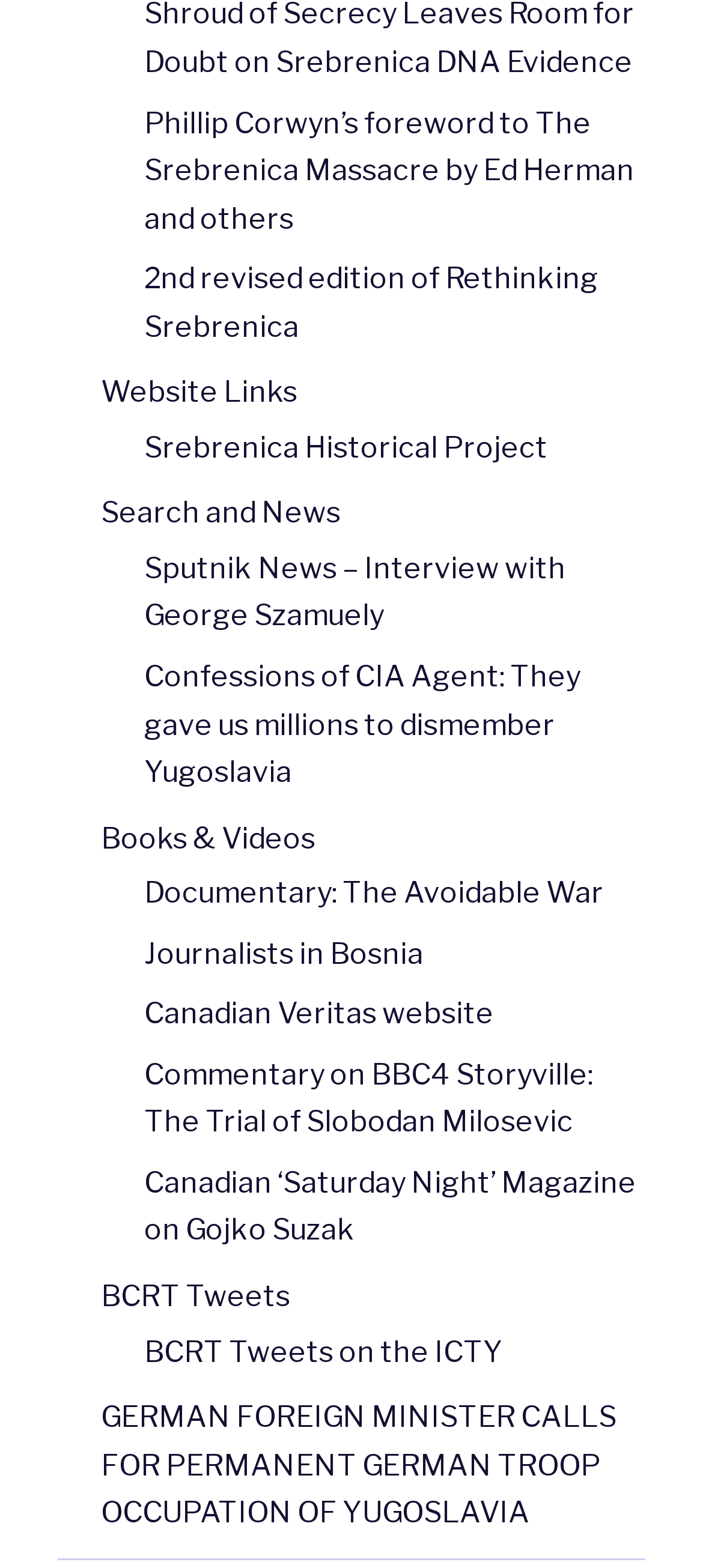What is the main topic of this webpage?
Give a single word or phrase answer based on the content of the image.

Srebrenica